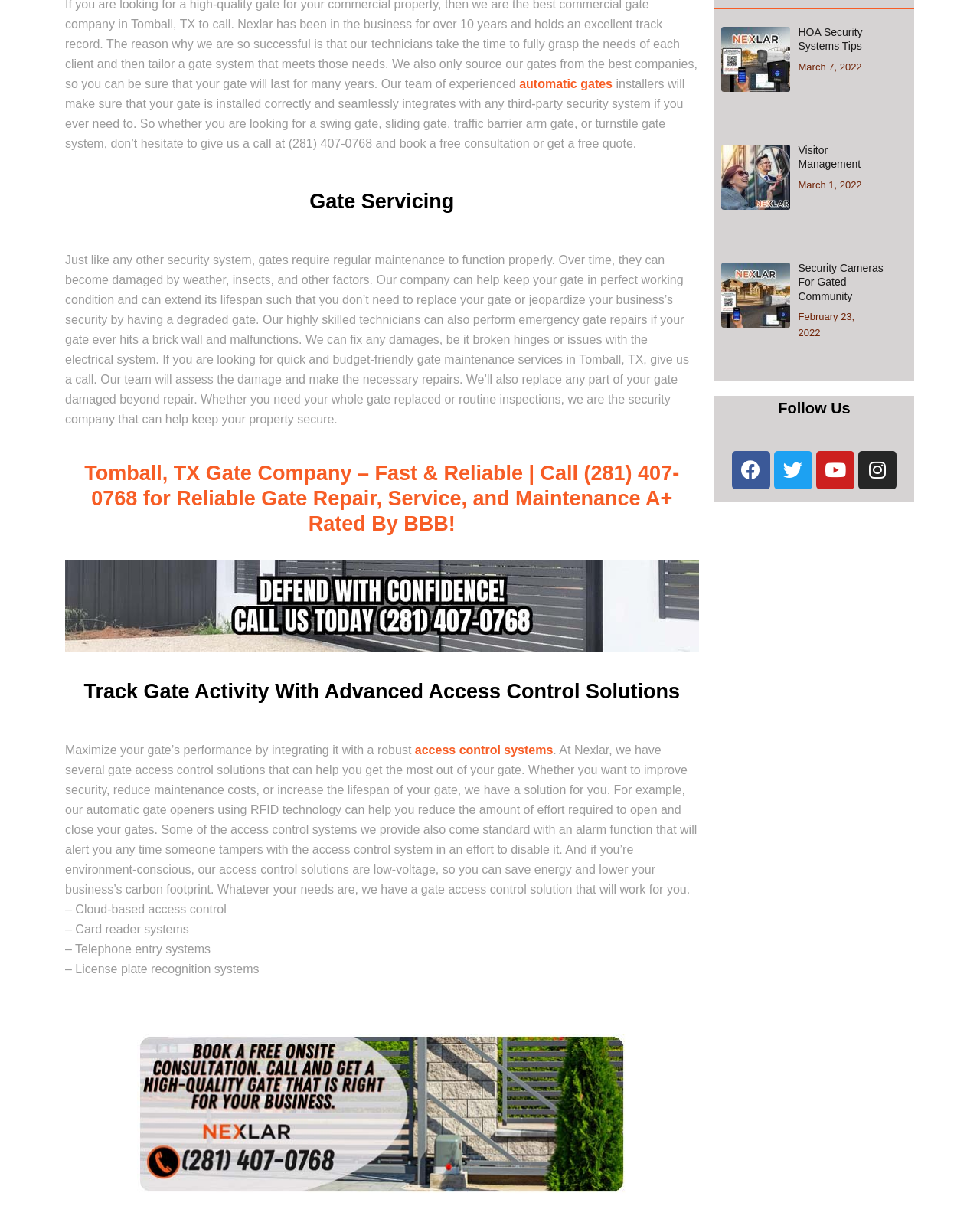Please determine the bounding box coordinates, formatted as (top-left x, top-left y, bottom-right x, bottom-right y), with all values as floating point numbers between 0 and 1. Identify the bounding box of the region described as: Visitor Management

[0.814, 0.118, 0.878, 0.14]